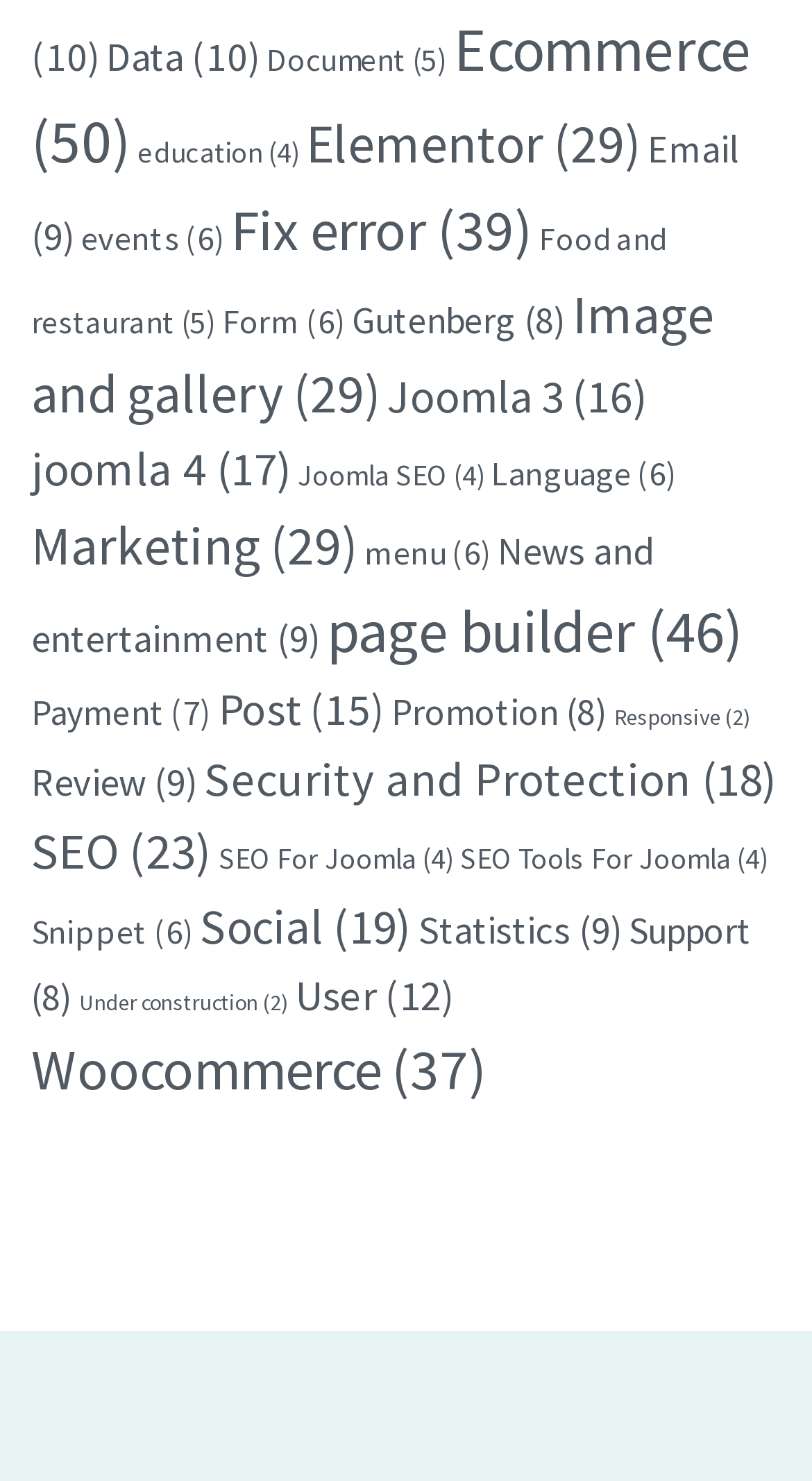Can you determine the bounding box coordinates of the area that needs to be clicked to fulfill the following instruction: "Click on Data"?

[0.131, 0.021, 0.321, 0.055]